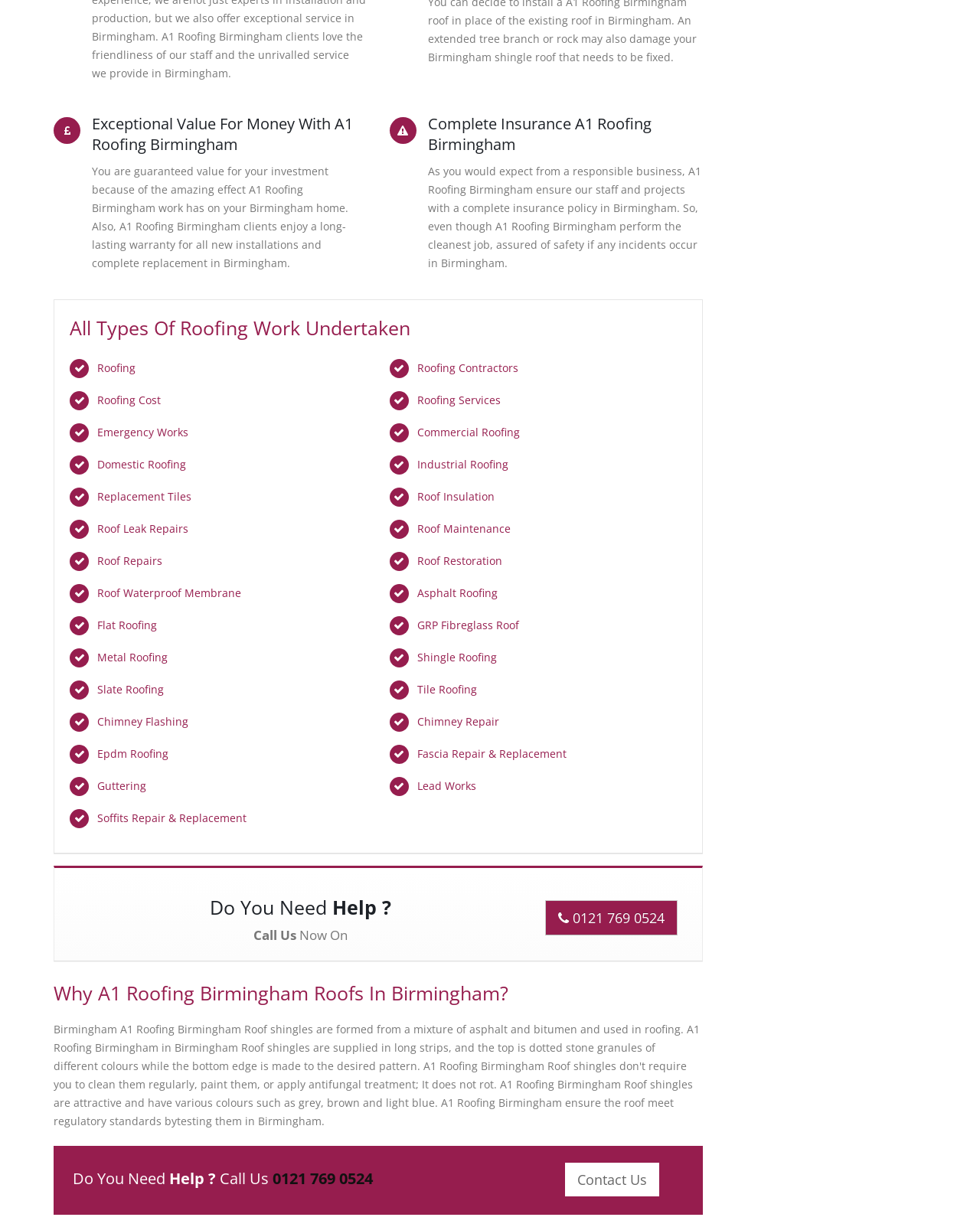How can you contact A1 Roofing Birmingham for help?
Please look at the screenshot and answer using one word or phrase.

Call 0121 769 0524